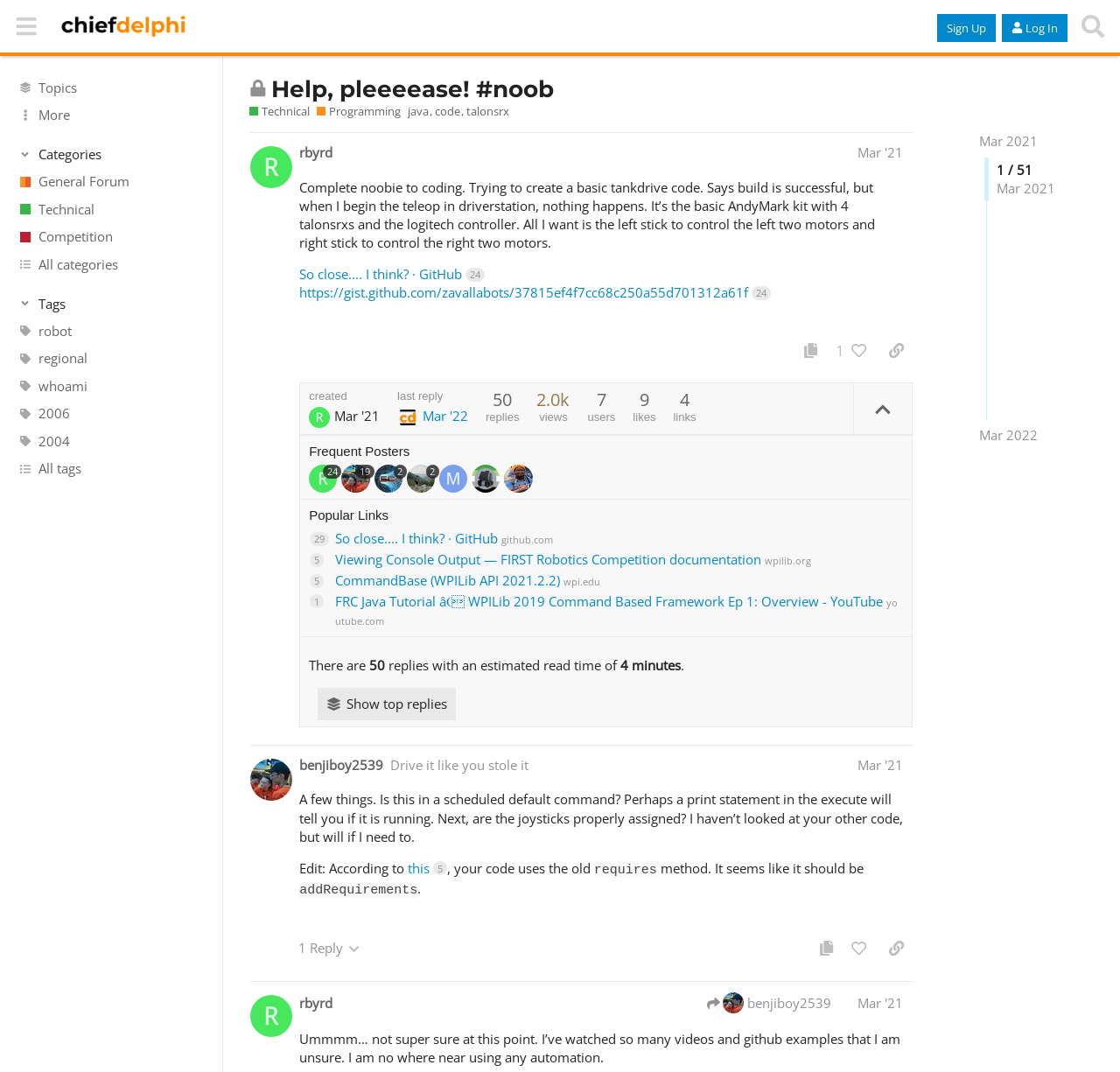Find the bounding box coordinates of the clickable element required to execute the following instruction: "Click on the 'Sign Up' button". Provide the coordinates as four float numbers between 0 and 1, i.e., [left, top, right, bottom].

[0.837, 0.013, 0.889, 0.039]